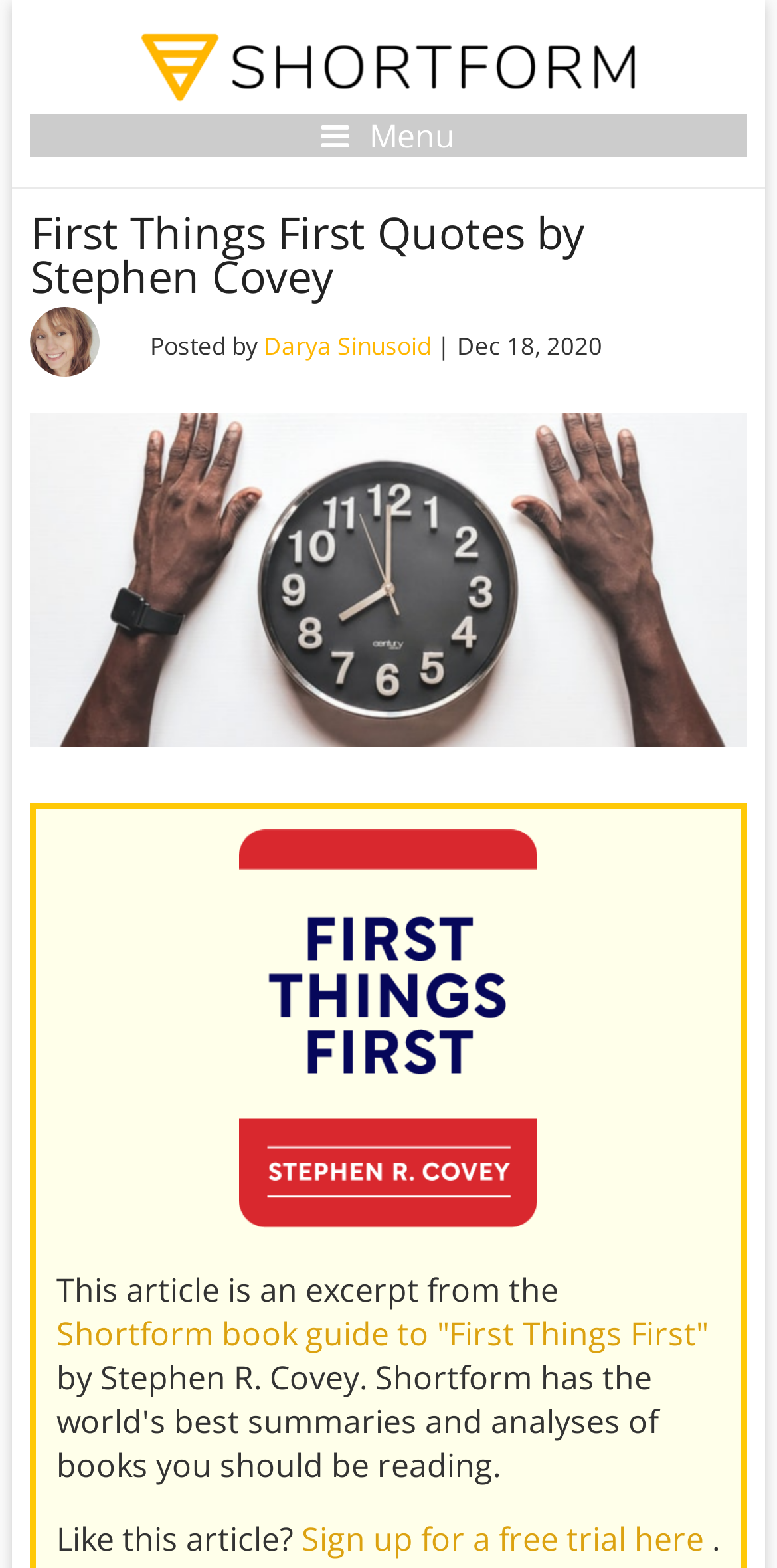By analyzing the image, answer the following question with a detailed response: How many quotes are provided?

The meta description mentions that the webpage provides 3 quotes from the book 'First Things First' by Stephen Covey, which helps to better understand the key ideas from the book.